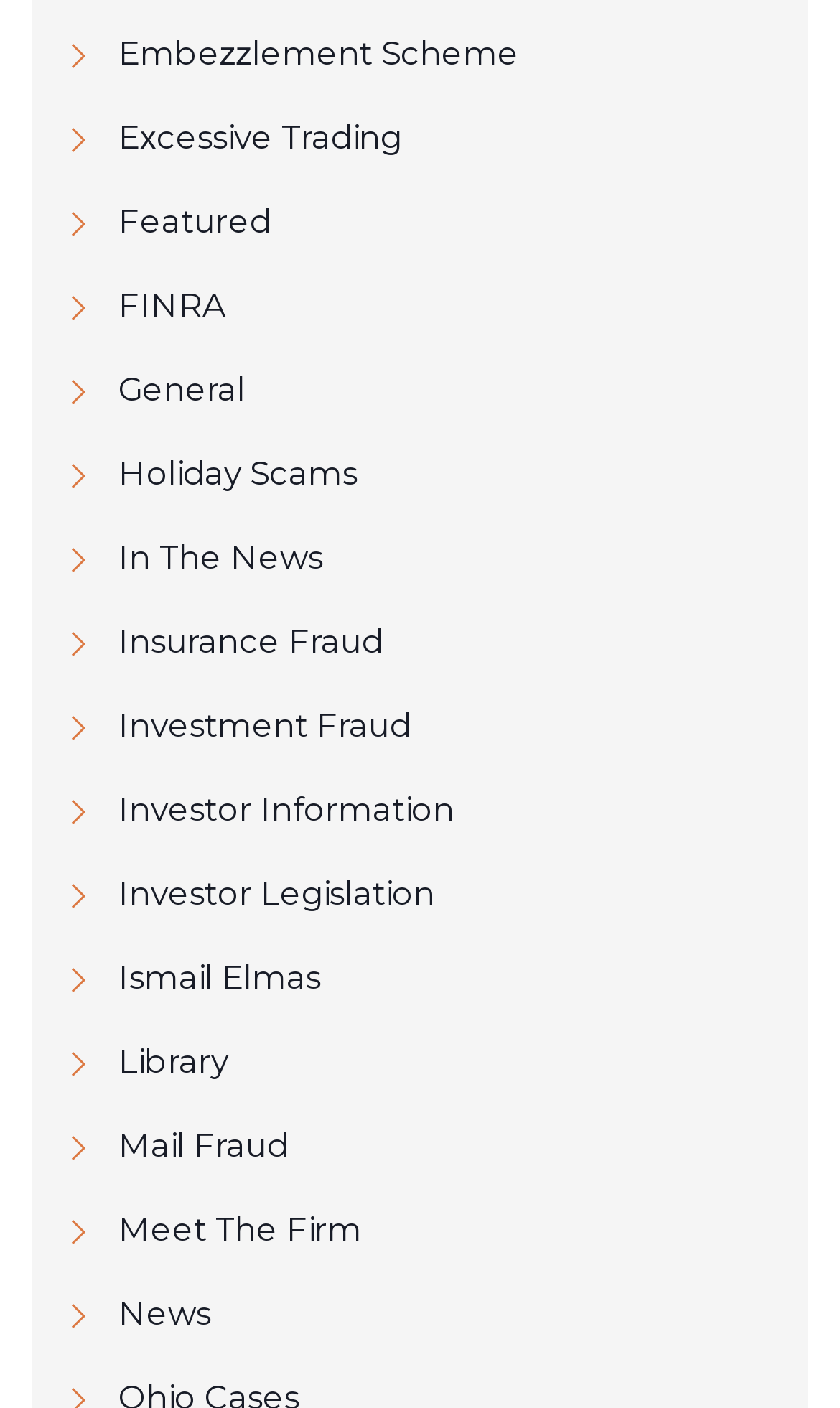Find the bounding box coordinates for the UI element that matches this description: "Meet the Firm".

[0.077, 0.855, 0.923, 0.892]